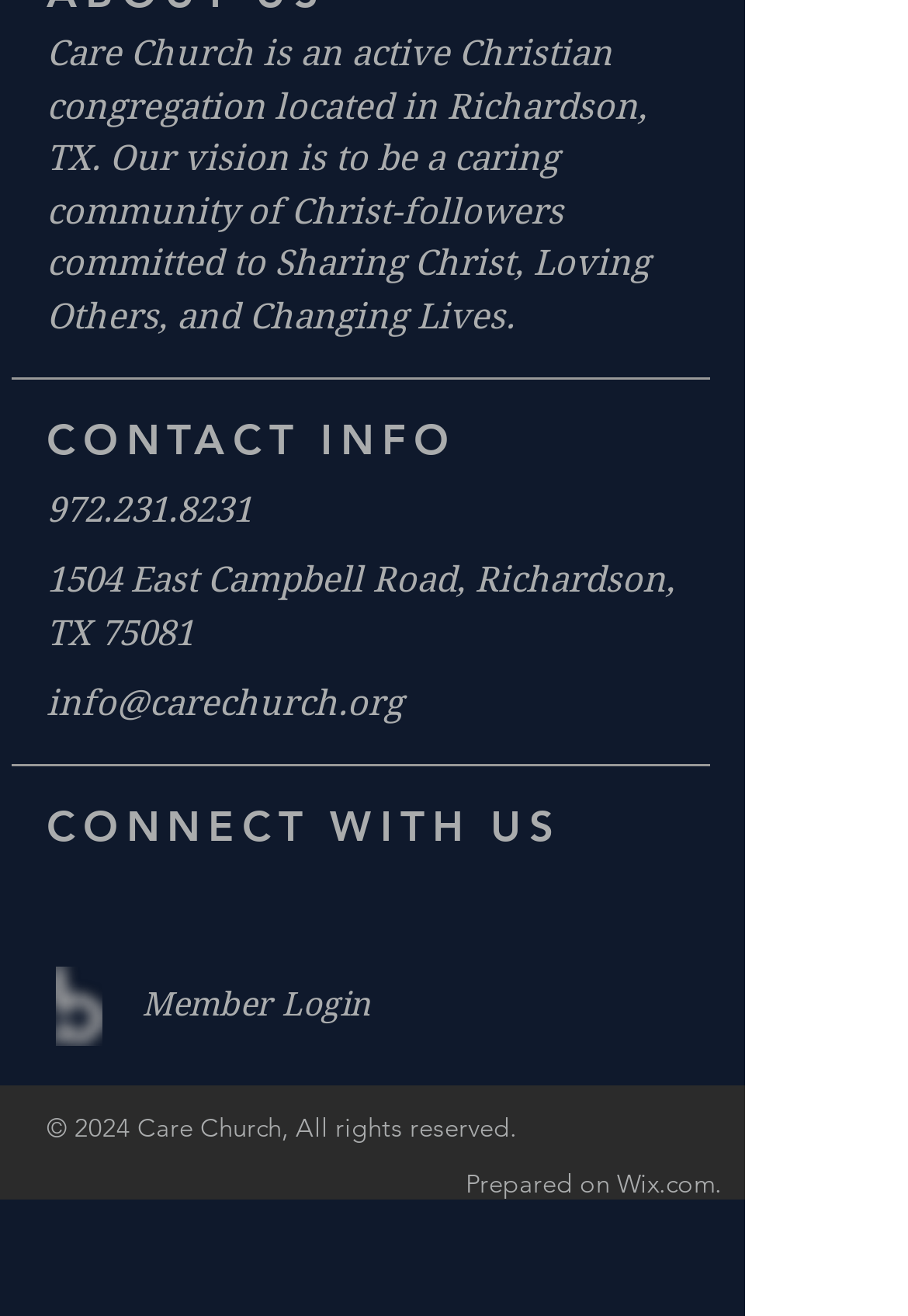What social media platforms does the church have?
Examine the image closely and answer the question with as much detail as possible.

The social media platforms of the church can be inferred from the 'Social Bar' list which contains a link with the description 'Grey Facebook Icon', indicating that the church has a Facebook page.